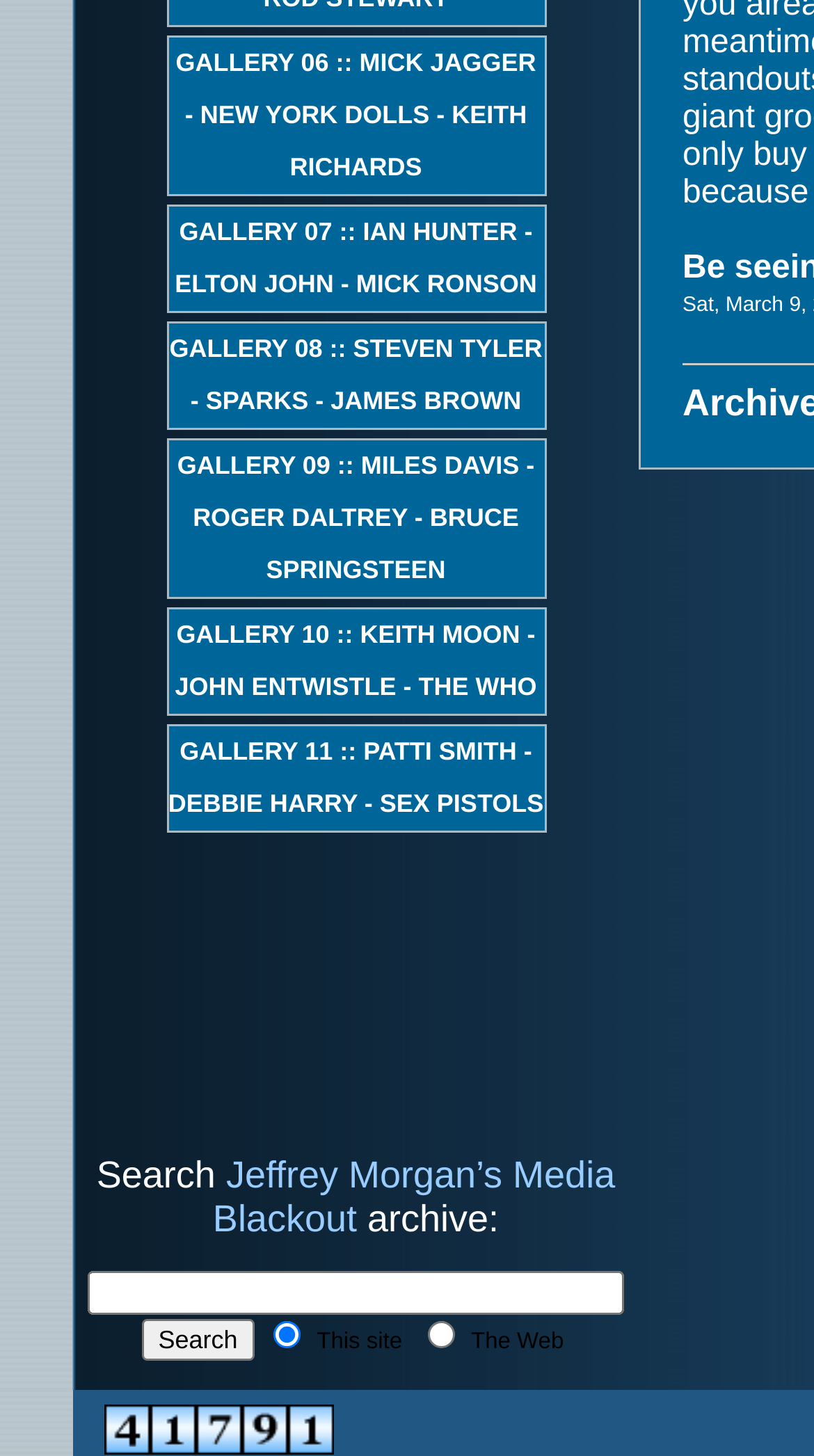What is the theme of the galleries?
From the details in the image, provide a complete and detailed answer to the question.

I analyzed the text of the gallery links and found that they mention names of famous musicians and bands, such as Mick Jagger, Elton John, and The Who, suggesting that the theme of the galleries is music.